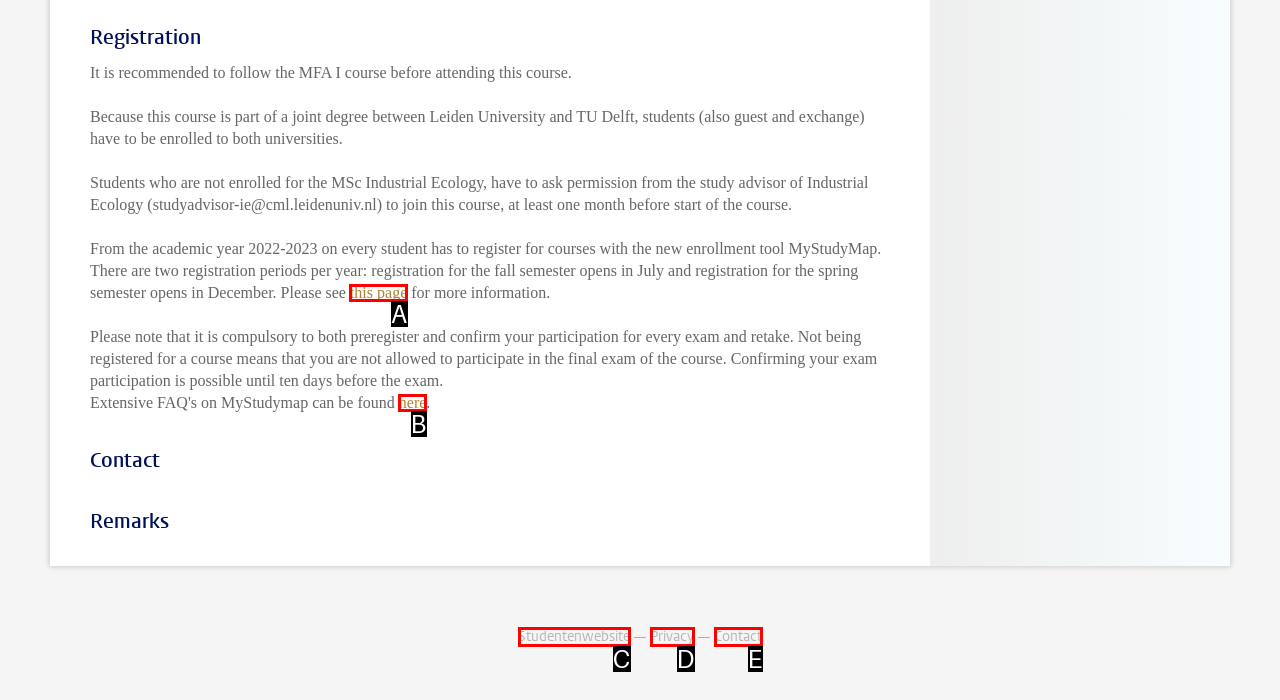Choose the option that best matches the element: Privacy
Respond with the letter of the correct option.

D